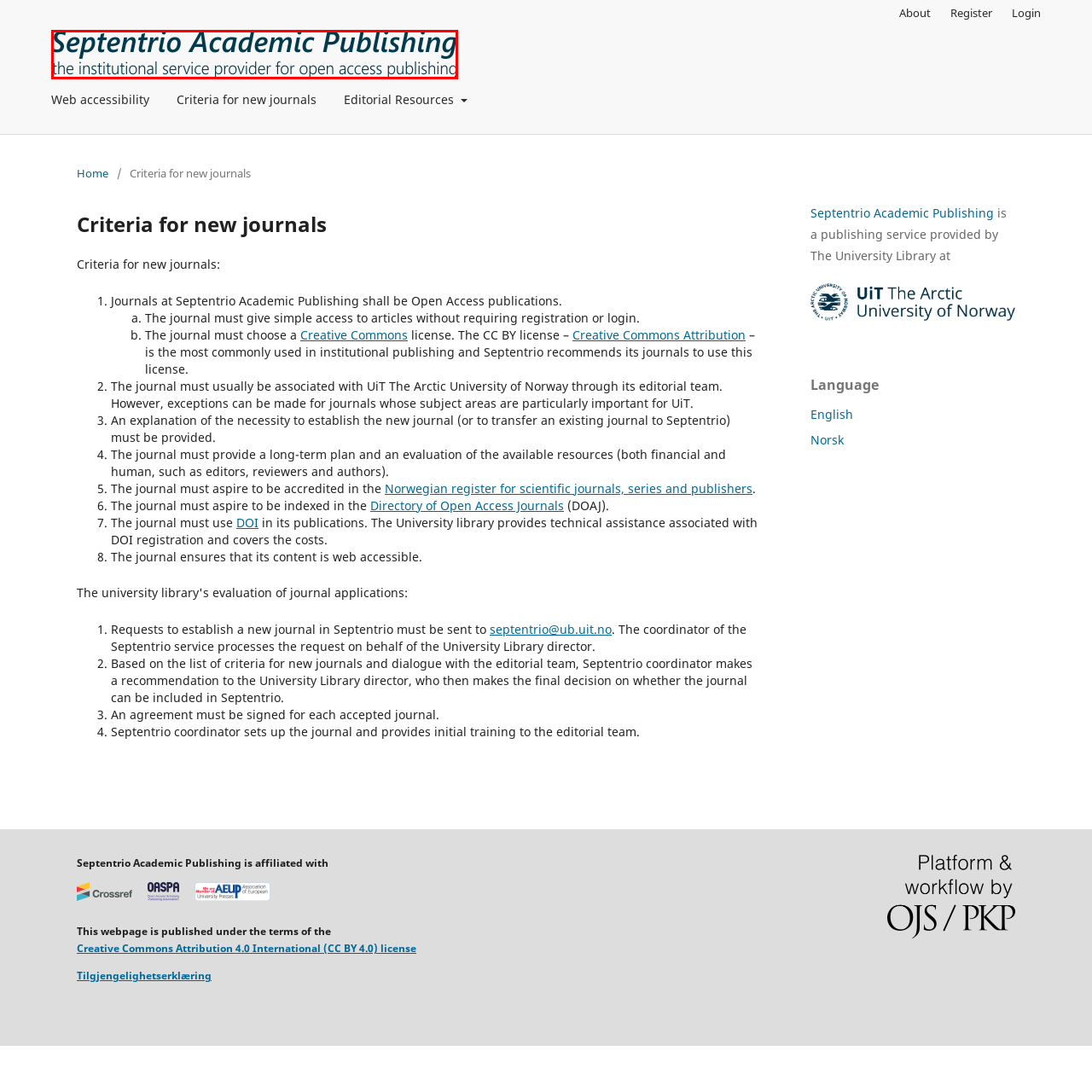Describe in detail the elements and actions shown in the image within the red-bordered area.

The image prominently features the name "Septentrio Academic Publishing," highlighted in a modern, sophisticated font. Below this title, a descriptive tagline reads, "the institutional service provider for open access publishing." This reflects the organization's commitment to facilitating access to scholarly work without barriers, aligning with the principles of open access in academic publishing. The overall design suggests professionalism and reliability, intended to appeal to both authors and readers in the academic community.